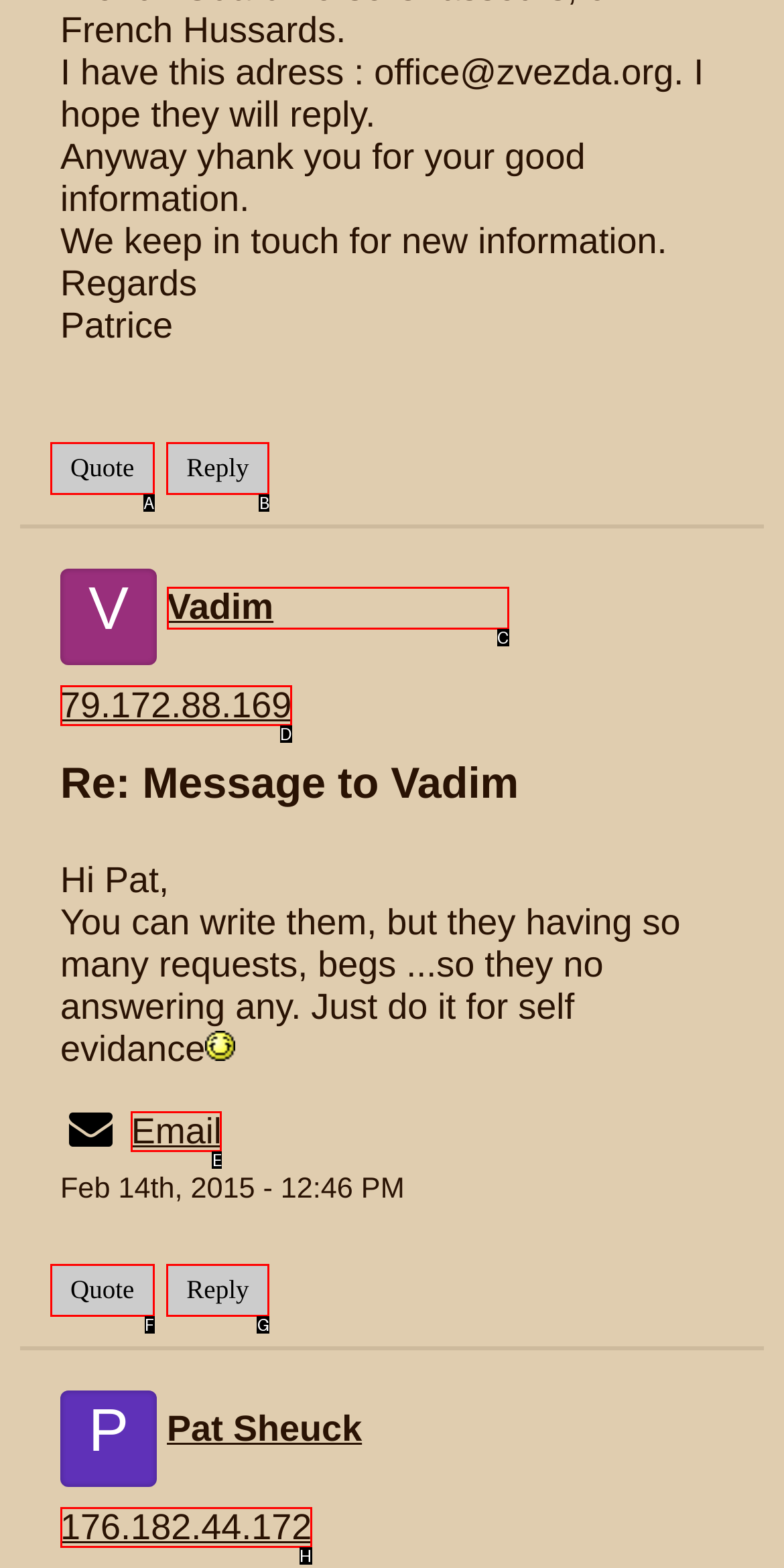From the given choices, determine which HTML element matches the description: 176.182.44.172. Reply with the appropriate letter.

H